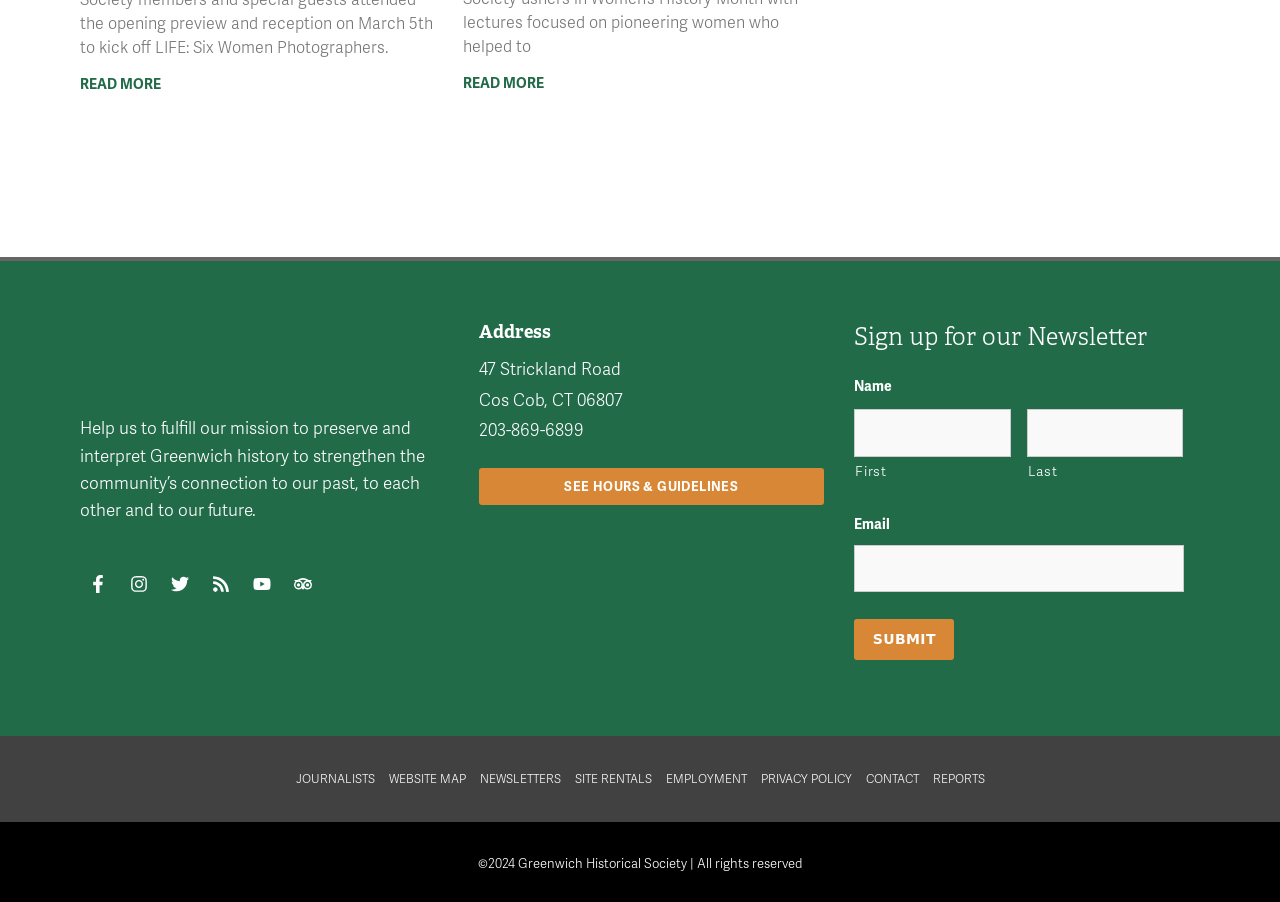Respond with a single word or phrase:
What is the address of the Greenwich Historical Society?

47 Strickland Road